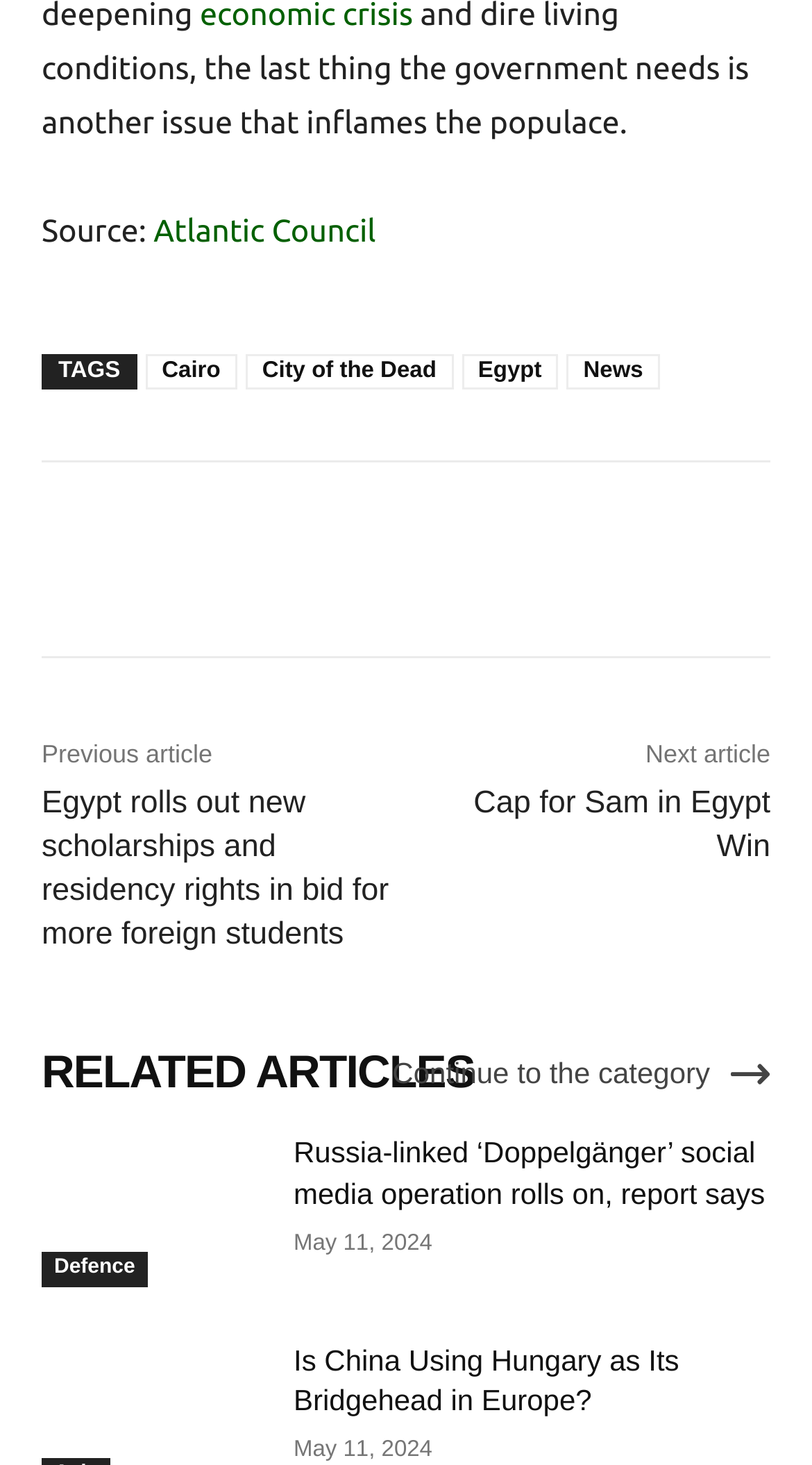Identify the bounding box coordinates of the clickable region required to complete the instruction: "Explore Business & Services". The coordinates should be given as four float numbers within the range of 0 and 1, i.e., [left, top, right, bottom].

None